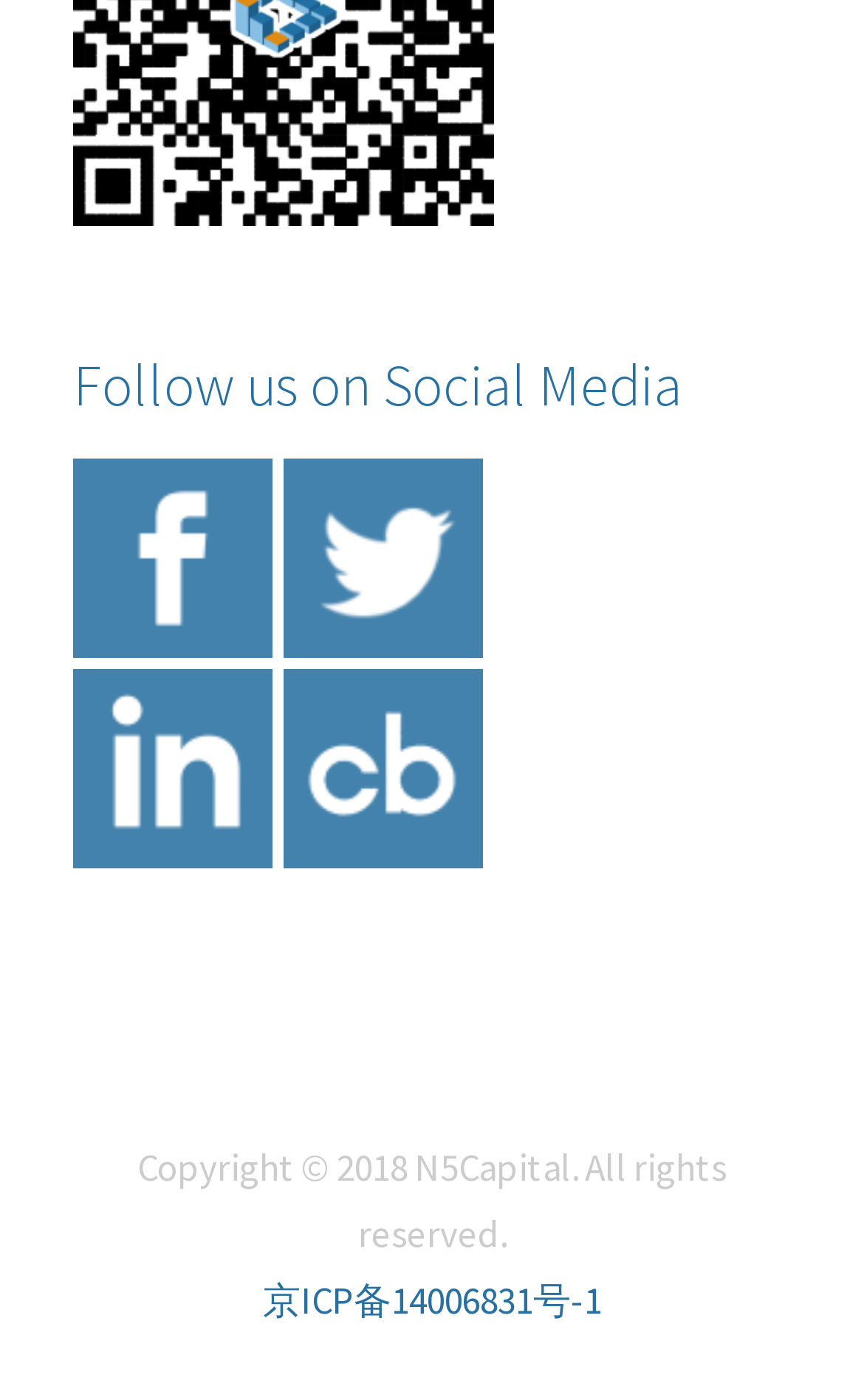Please examine the image and provide a detailed answer to the question: How many image elements are there?

I counted the number of image elements, which are the Facebook, Twitter, LinkedIn, and Crunchbase logos, so there are 4 image elements.